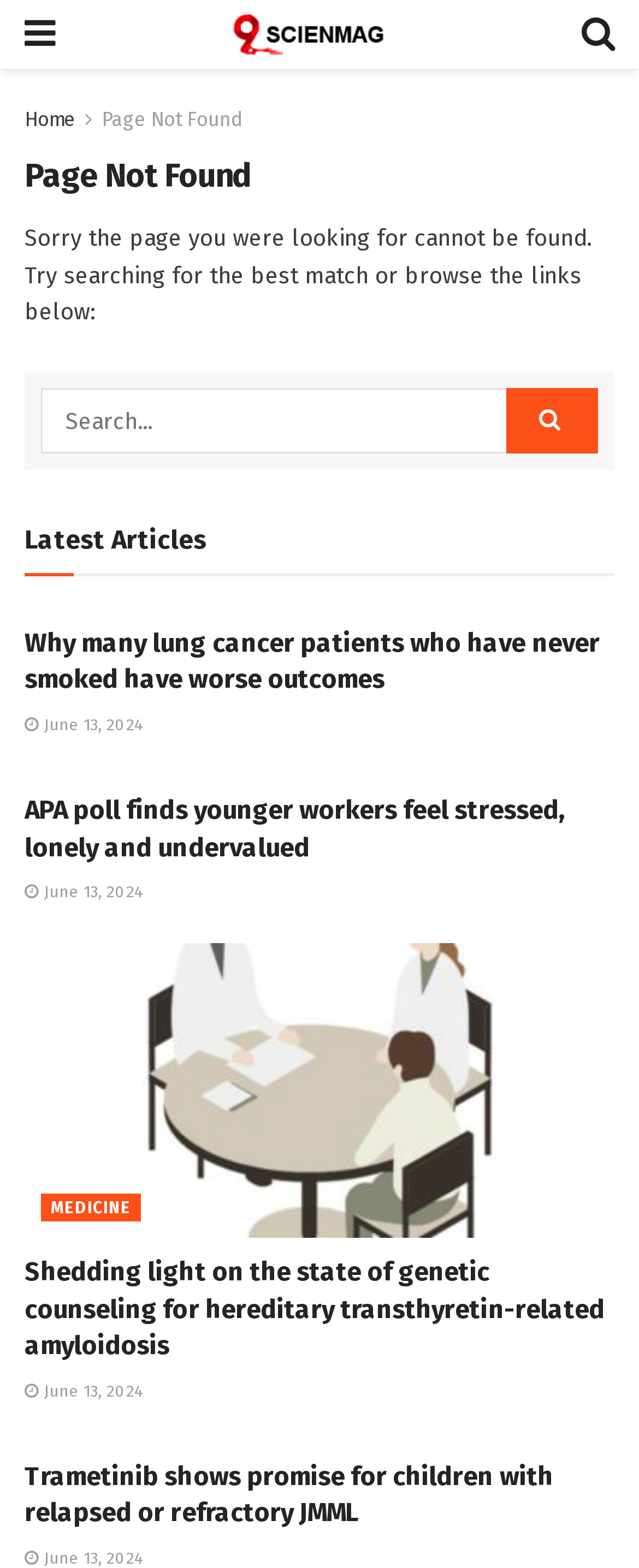Find the bounding box coordinates of the clickable area required to complete the following action: "Read the article about lung cancer".

[0.038, 0.399, 0.962, 0.446]